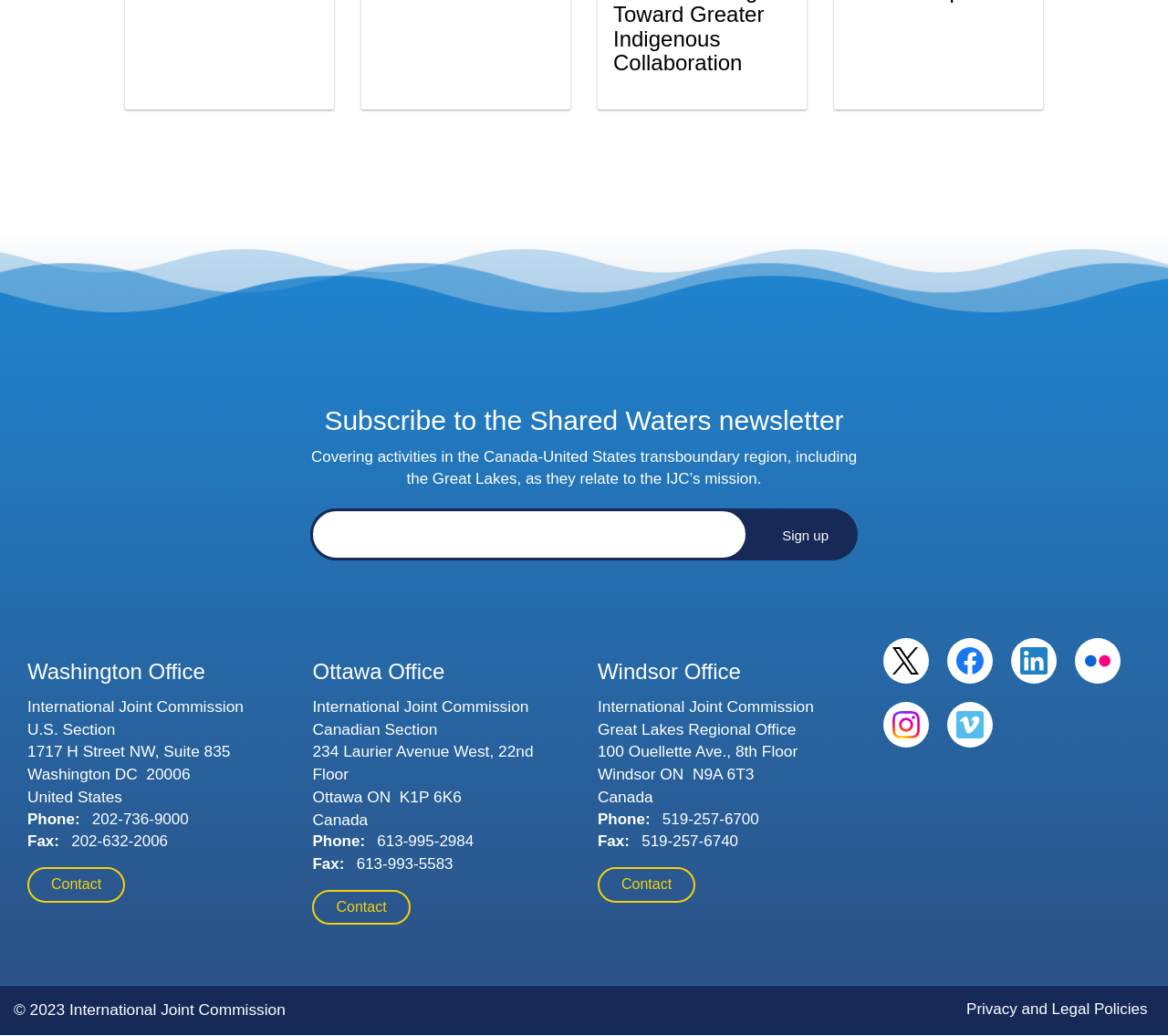Find the bounding box coordinates of the element's region that should be clicked in order to follow the given instruction: "Check the recent post about 'Gamerxyt.com Categories for Gaming Enthusiasts and BGMI players'". The coordinates should consist of four float numbers between 0 and 1, i.e., [left, top, right, bottom].

None